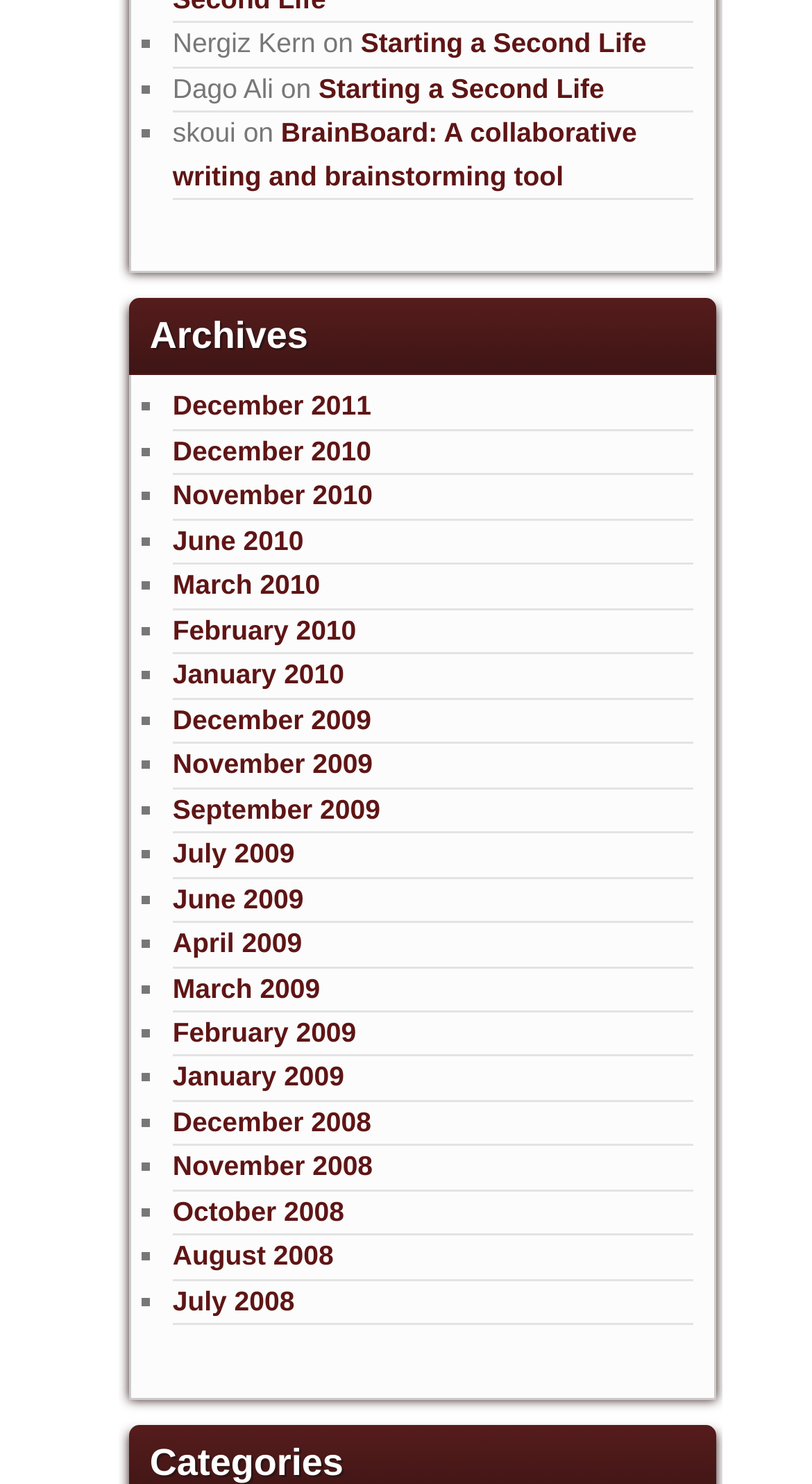Please identify the bounding box coordinates of the element I need to click to follow this instruction: "Explore the BrainBoard tool".

[0.213, 0.079, 0.784, 0.129]